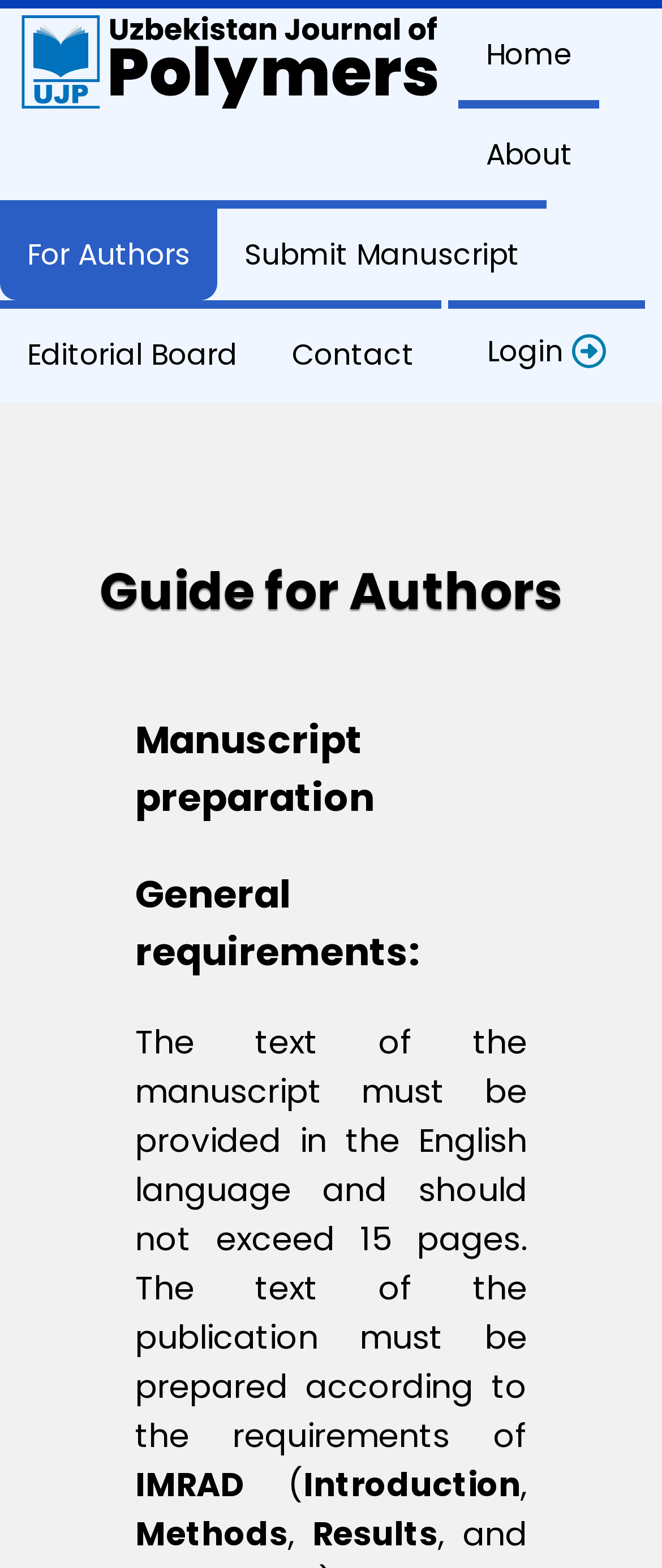Using the format (top-left x, top-left y, bottom-right x, bottom-right y), provide the bounding box coordinates for the described UI element. All values should be floating point numbers between 0 and 1: Contact

[0.4, 0.191, 0.667, 0.255]